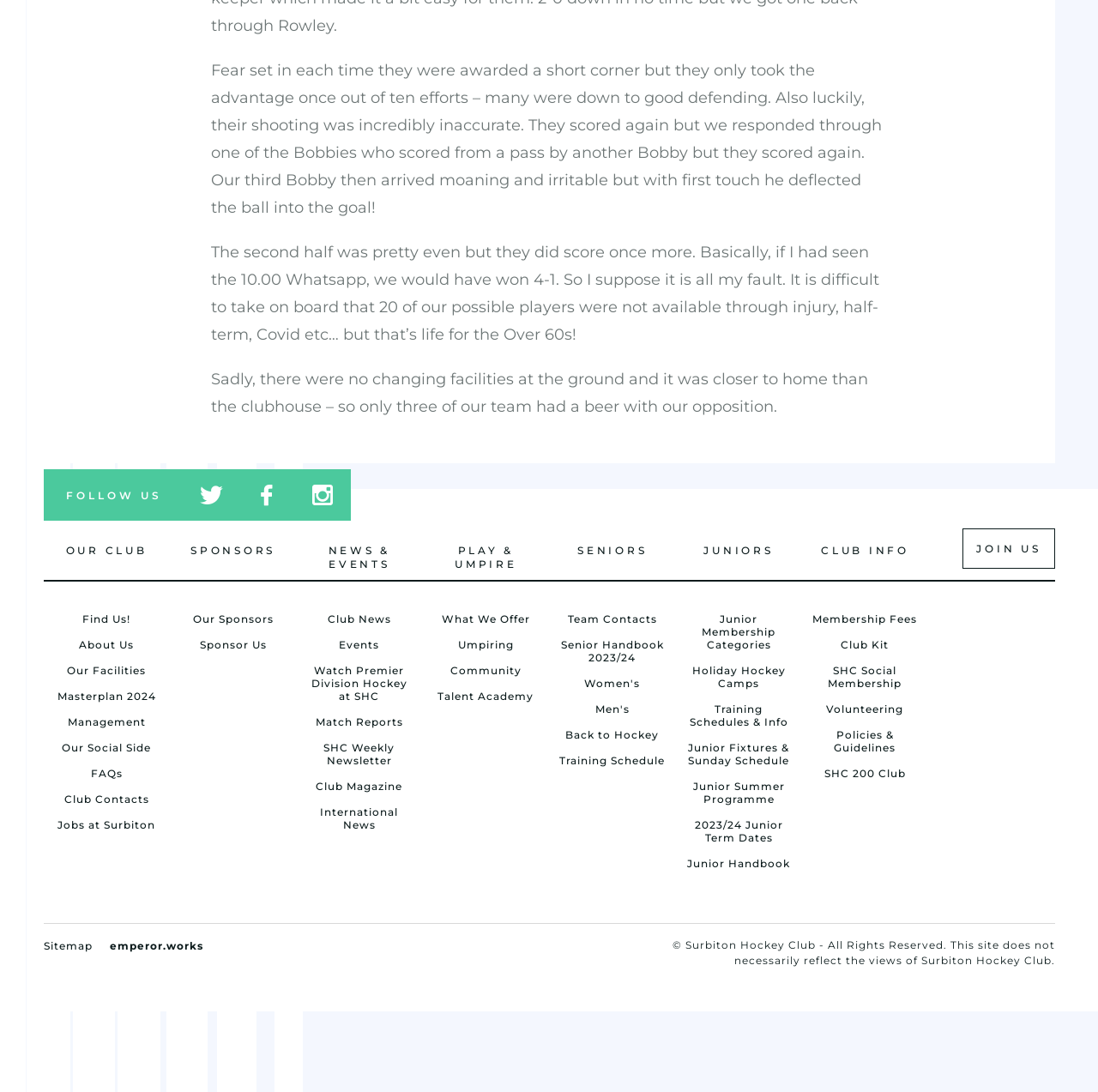Please specify the bounding box coordinates of the clickable section necessary to execute the following command: "Join Surbiton Hockey Club".

[0.877, 0.484, 0.961, 0.521]